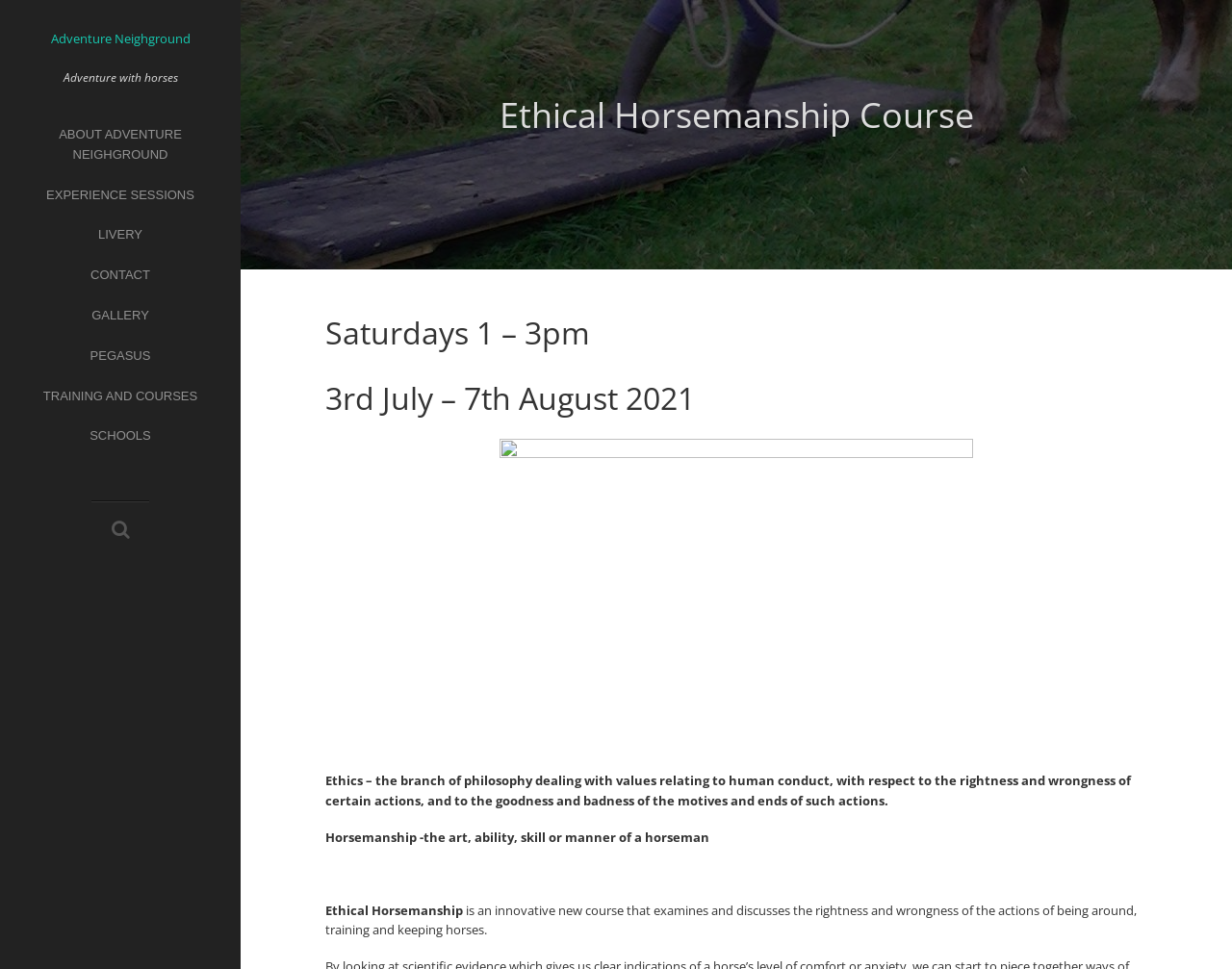Pinpoint the bounding box coordinates of the area that must be clicked to complete this instruction: "Click on the link to view tips for writing effective leave request letter".

None